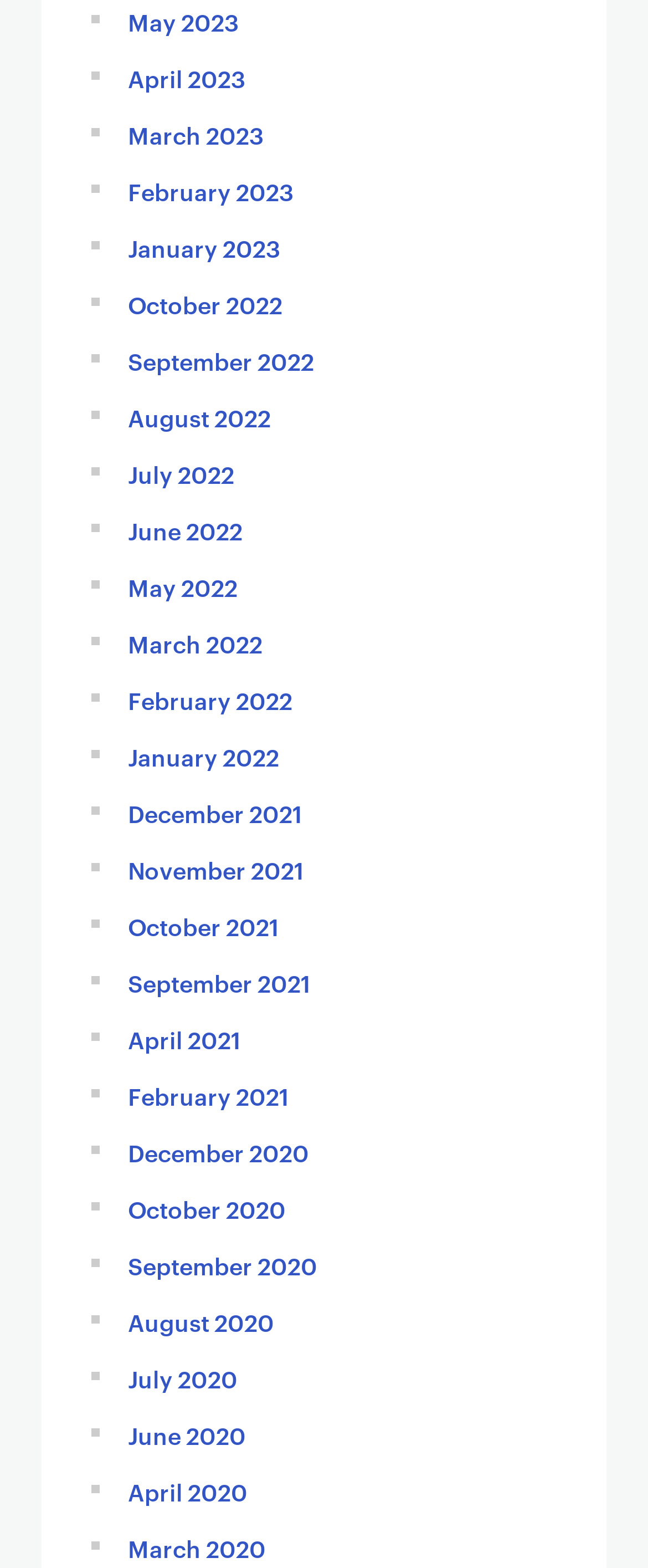Identify the bounding box coordinates for the region to click in order to carry out this instruction: "access March 2023". Provide the coordinates using four float numbers between 0 and 1, formatted as [left, top, right, bottom].

[0.197, 0.075, 0.408, 0.095]